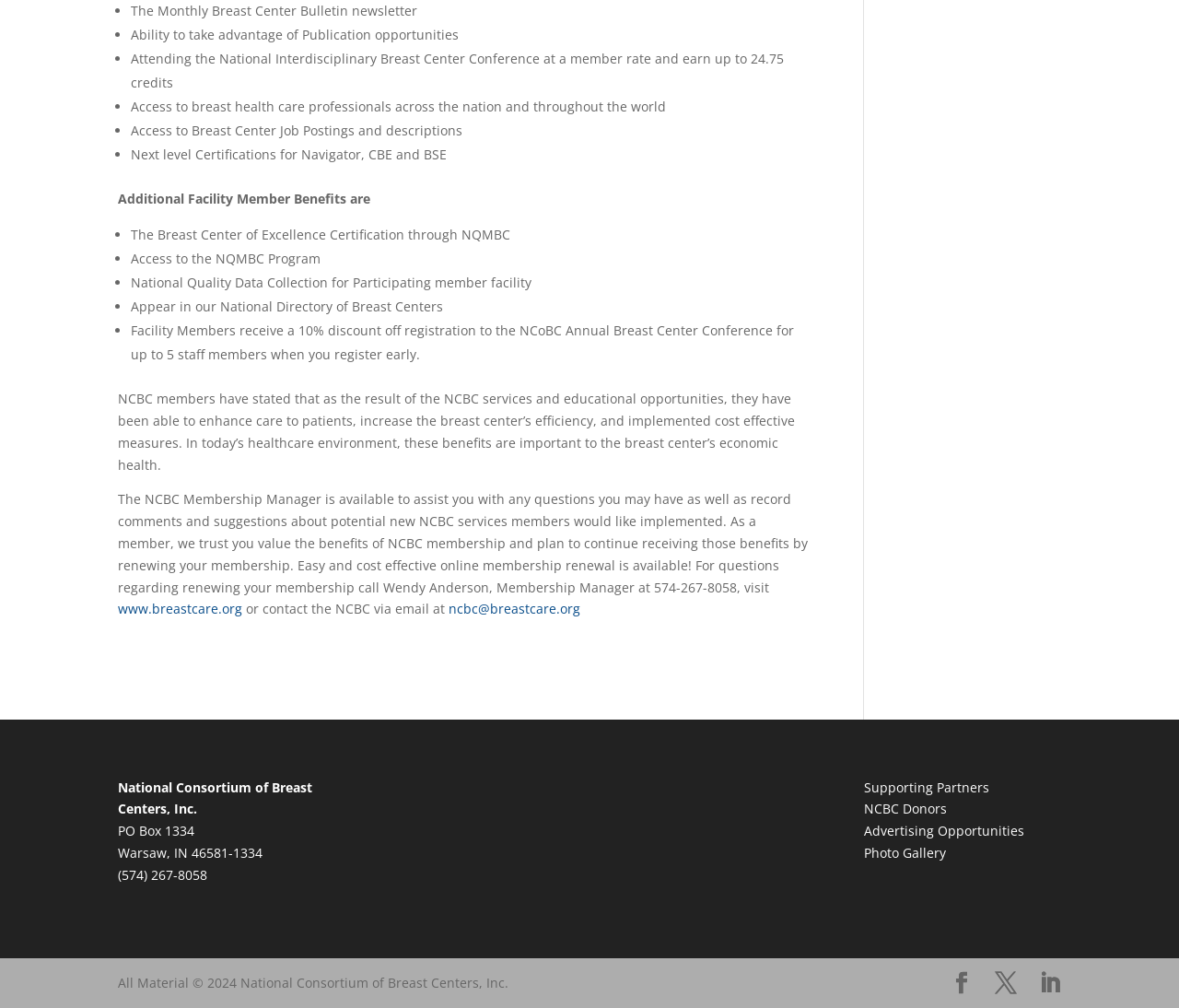Answer the following query with a single word or phrase:
How many credits can be earned by attending the National Interdisciplinary Breast Center Conference?

24.75